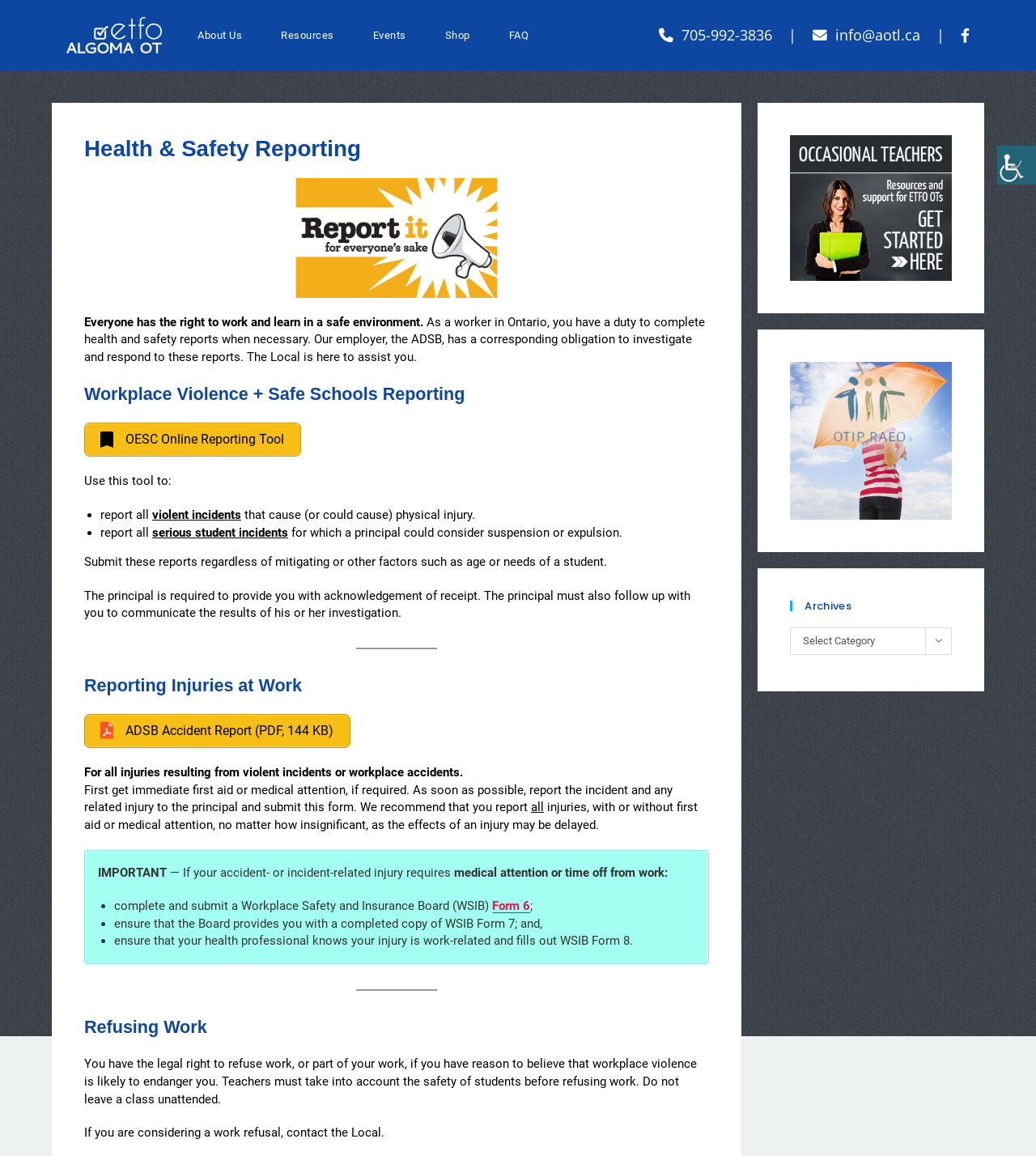Answer the following query with a single word or phrase:
What is the consequence of not reporting a workplace injury?

Delayed effects